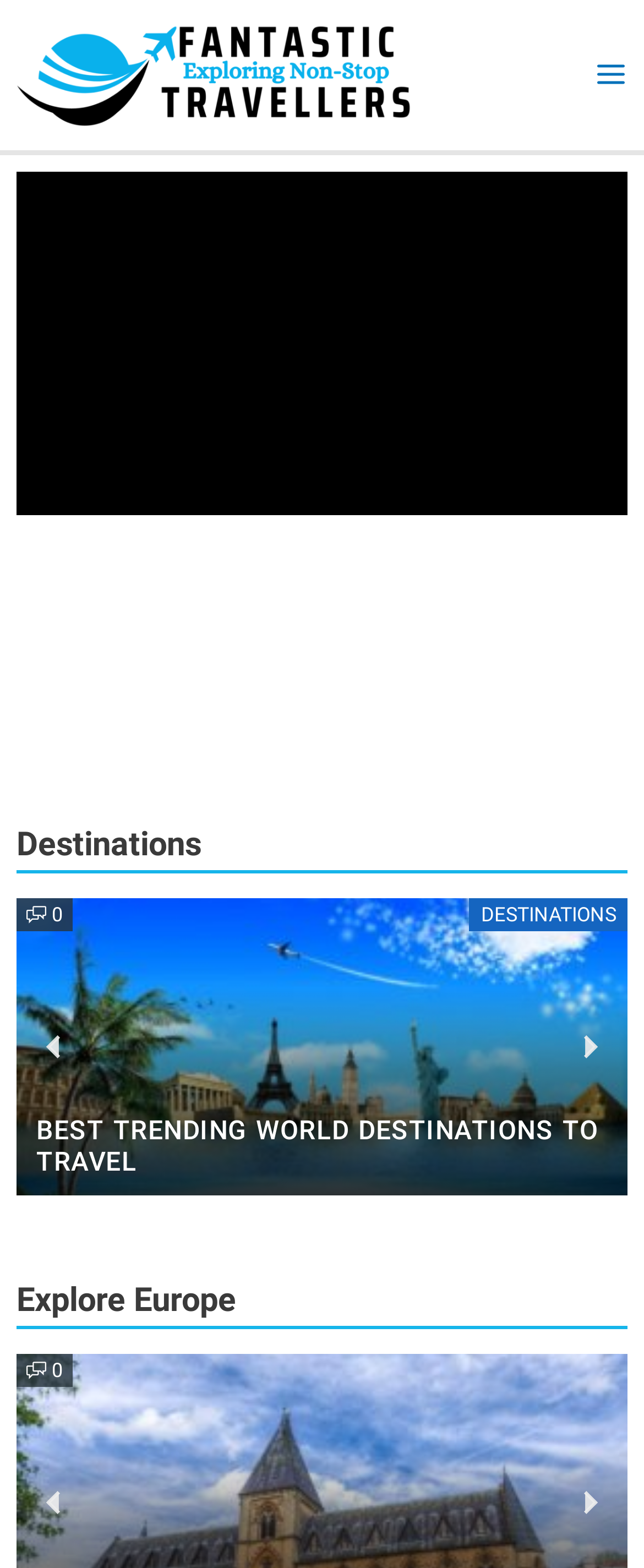Illustrate the webpage's structure and main components comprehensively.

The webpage is about Fantastic Travellers, a travel website that helps users find the best places to travel in the world. At the top left corner, there is a link to the website's homepage with the text "Fantastic Travellers" accompanied by an image with the same name. 

To the top right, there is a button labeled "Main Menu" which, when expanded, reveals a menu with various options. Below the menu button, there is a header section that spans the entire width of the page. This section contains a heading that reads "Fantastic Travellers - Find the Best Places to Travel in the World." 

Below the header, there is a section dedicated to destinations, marked by a heading that says "Destinations". This section features an image with the caption "Best Trending World Destinations to Travel" and a smaller image to its left. The text "DESTINATIONS" is displayed prominently in this section. 

Further down, there is a section that appears to be a slider or carousel, with navigation buttons labeled "Previous" and "Next" at the bottom. The slider contains multiple images, with the first one visible and the rest hidden. 

The webpage also features a section dedicated to exploring Europe, marked by a heading that says "Explore Europe". This section has a similar layout to the destinations section, with an image and a smaller image to its left.